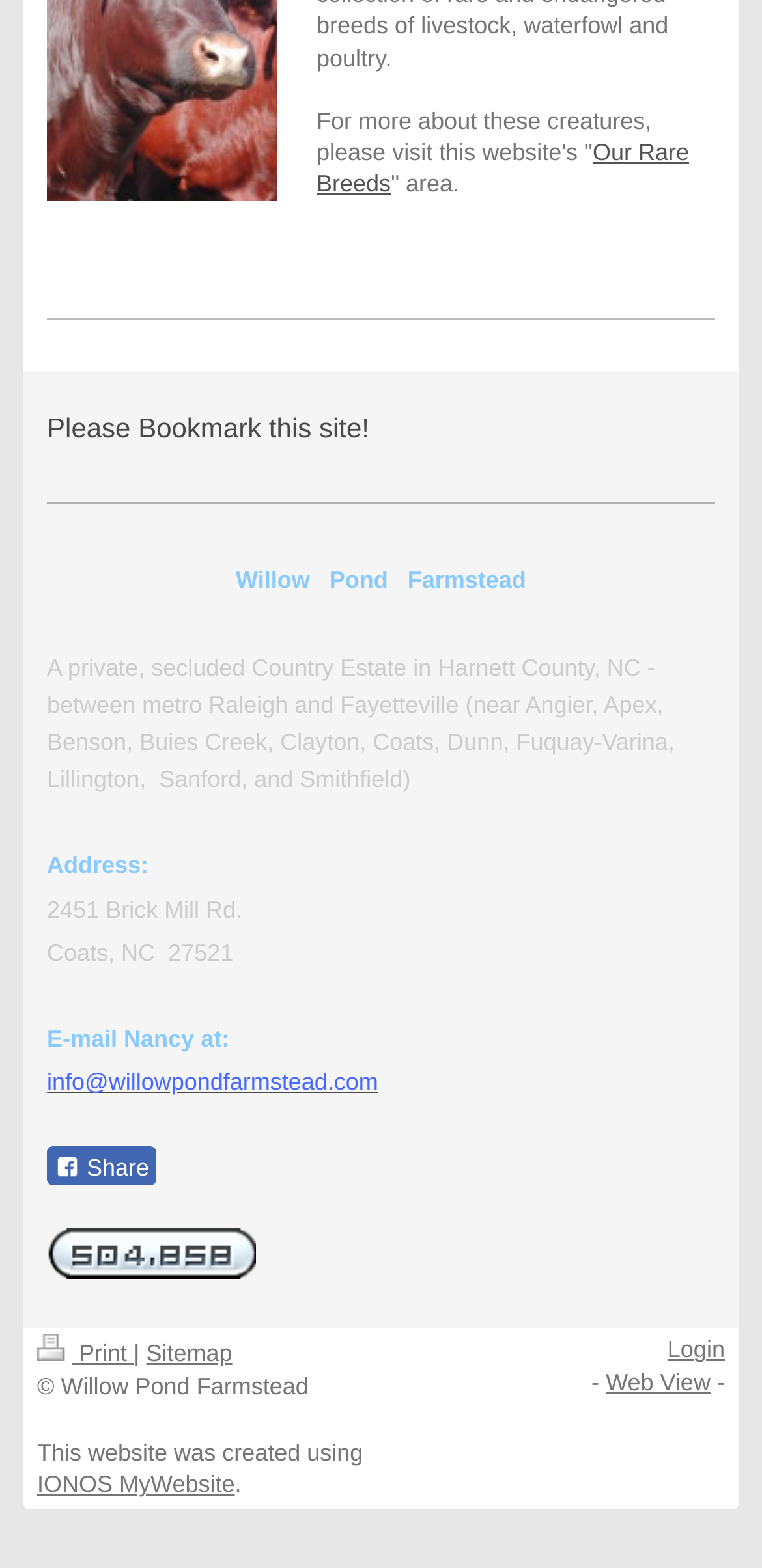Can you show the bounding box coordinates of the region to click on to complete the task described in the instruction: "Explore the 'bible' category"?

None